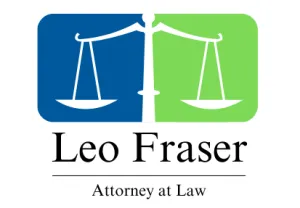Explain the image thoroughly, highlighting all key elements.

The image showcases the logo of Leo Fraser, an attorney specializing in insurance law. The design features a balanced scale, symbolizing justice, set against a two-tone background of blue and green. Below the scales, the name "Leo Fraser" is prominently displayed in a bold, elegant font, accompanied by the descriptor "Attorney at Law." This logo reflects the legal profession's commitment to fairness and expertise, aligning with Leo Fraser's mission to provide trusted legal counsel and support to clients navigating insurance claims and related challenges.